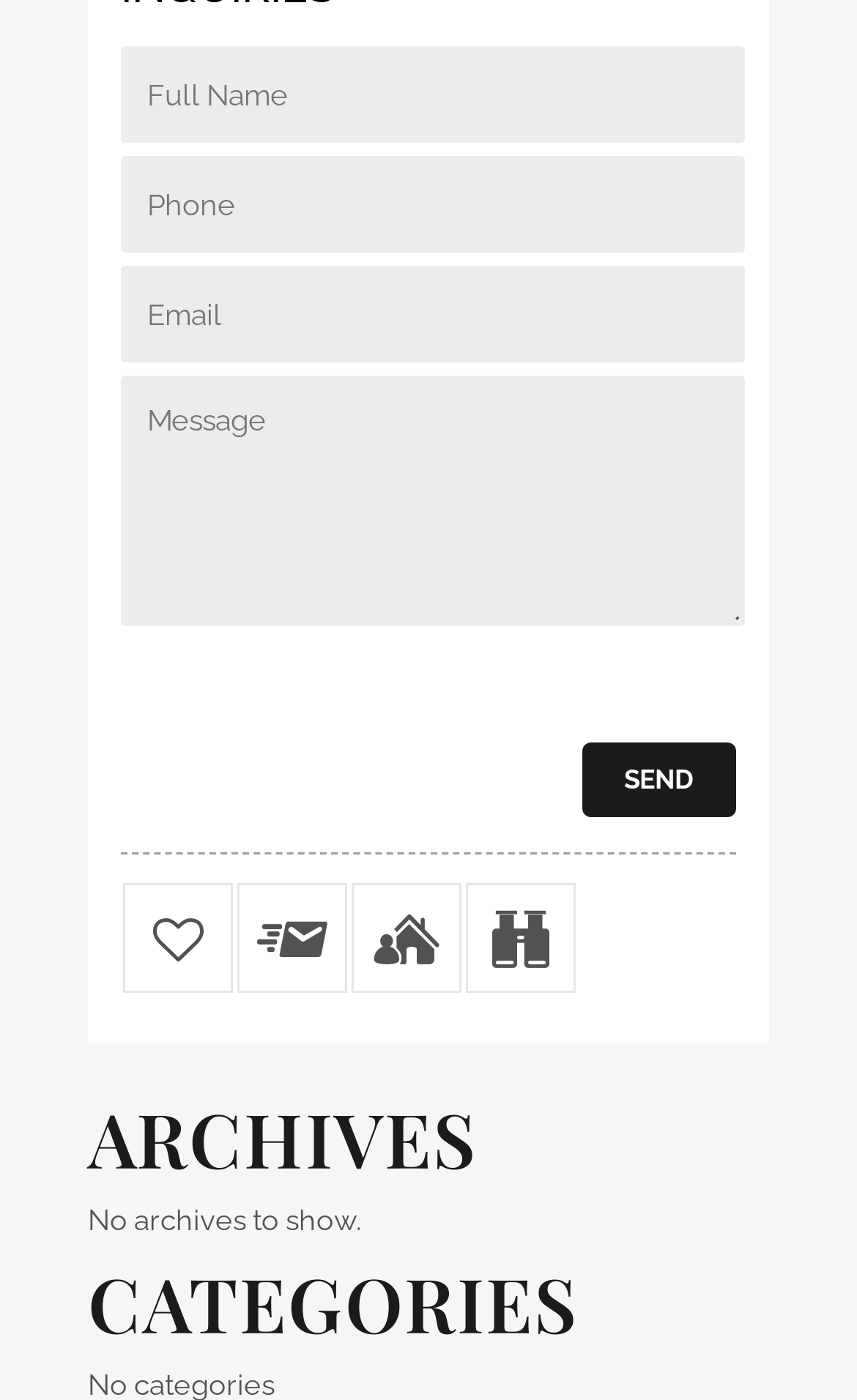Determine the bounding box coordinates of the element that should be clicked to execute the following command: "Enter full name".

[0.141, 0.033, 0.869, 0.102]